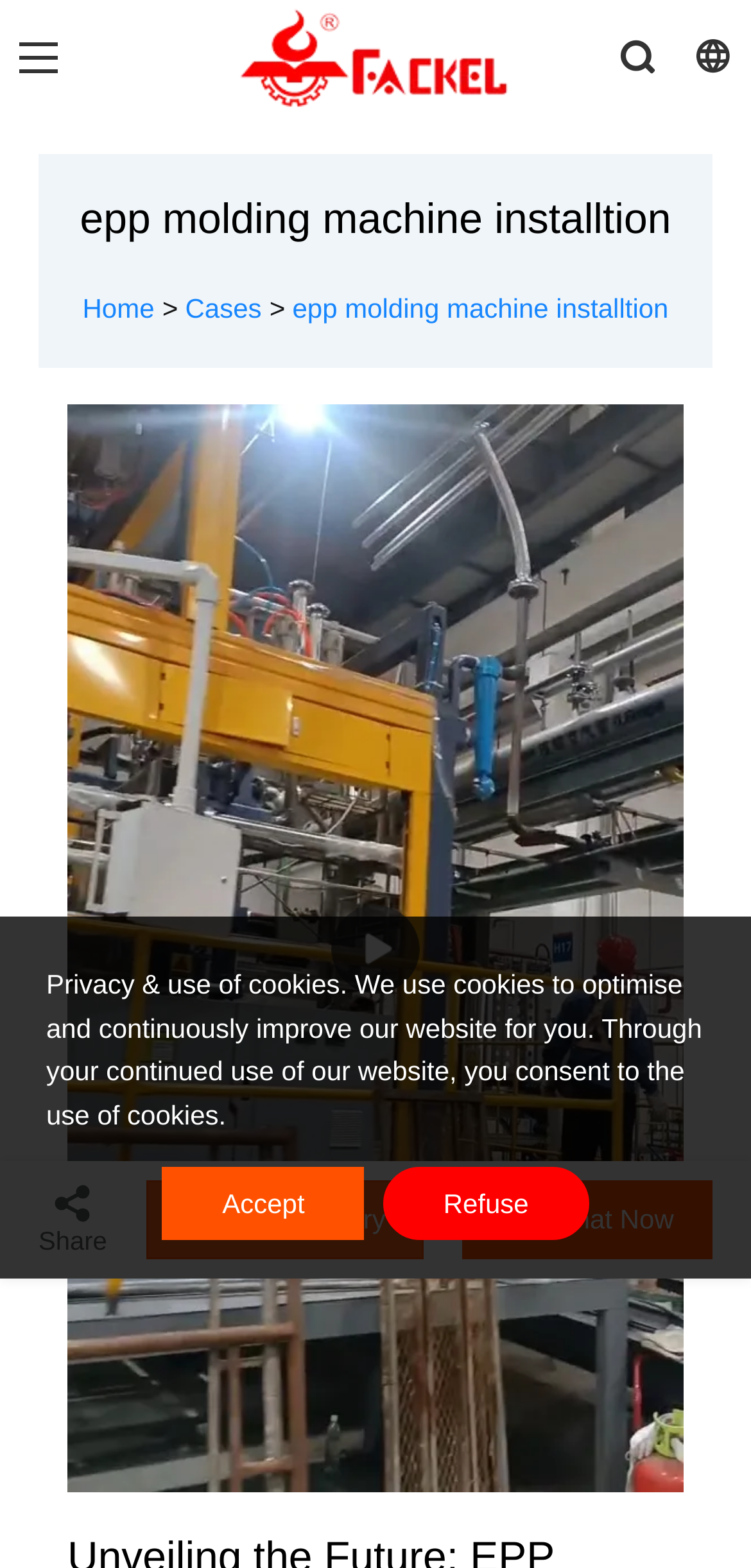Based on what you see in the screenshot, provide a thorough answer to this question: What is the purpose of the 'Send Inquiry' button?

The 'Send Inquiry' button is likely used to send an inquiry or a message to the company, Fackel, regarding their EPP Machine Installation or other related topics.